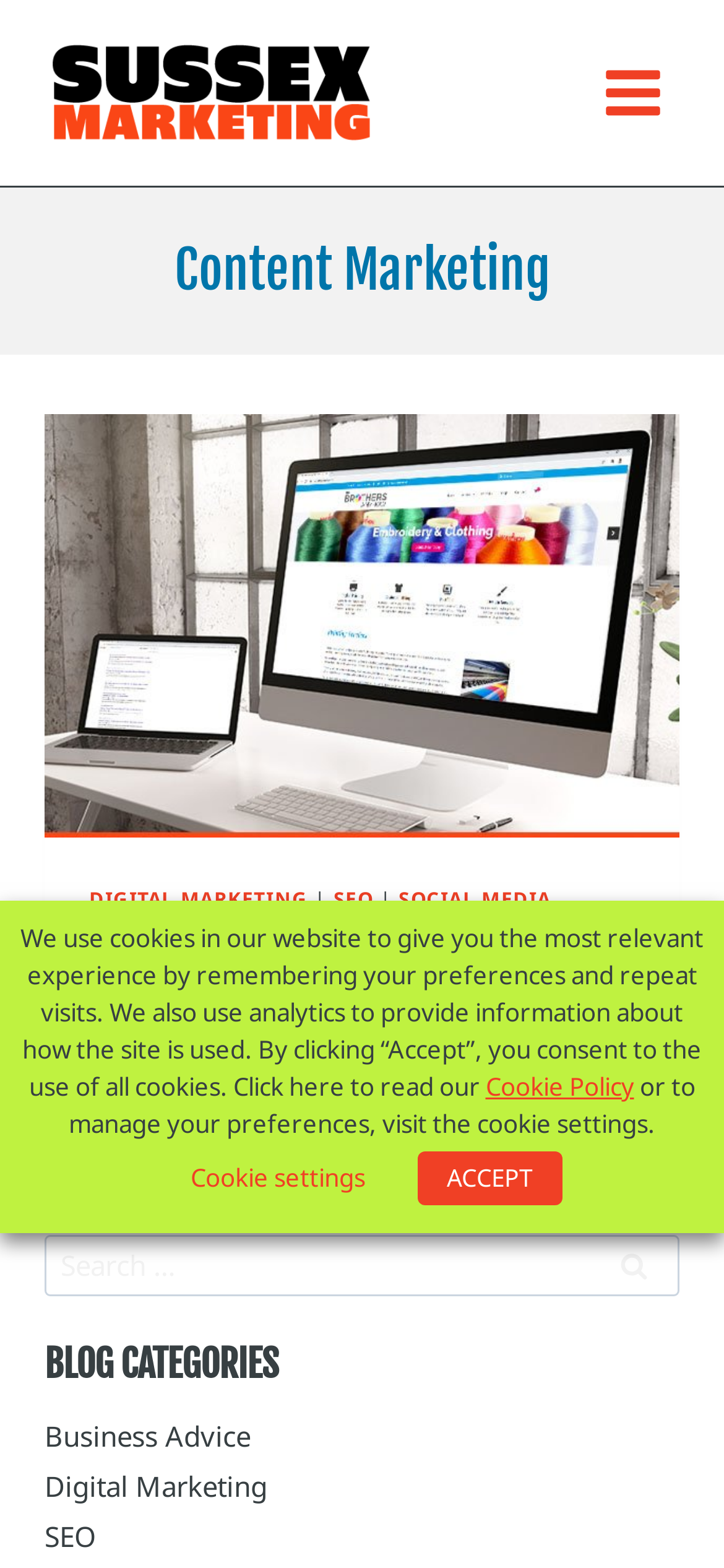Please answer the following question using a single word or phrase: 
What is the main topic of the blog?

Content Marketing